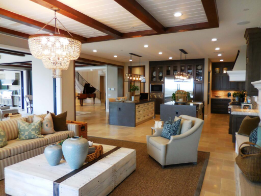Give a detailed account of the elements present in the image.

The image showcases a beautifully designed interior space that combines modern elegance with cozy charm. The open layout features a stylish living area, equipped with a plush sofa adorned with various cushions, ensuring comfort and aesthetic appeal. A rustic wooden coffee table, complemented by decorative vases in soothing blue hues, anchors the seating arrangement.

In the background, the kitchen area boasts contemporary cabinetry and sleek appliances, seamlessly integrating functionality with style. The space is illuminated by a stunning chandelier that adds a touch of luxury, while the wooden beams on the ceiling contribute warmth and character to the overall ambiance. The flooring, with its warm tones, further enhances the inviting atmosphere, making this a perfect setting for gatherings and relaxation.

This sophisticated design approach exemplifies the work of expert interior decorators, ideal for anyone looking to elevate their home’s interior through thoughtful enhancements and innovative design solutions.